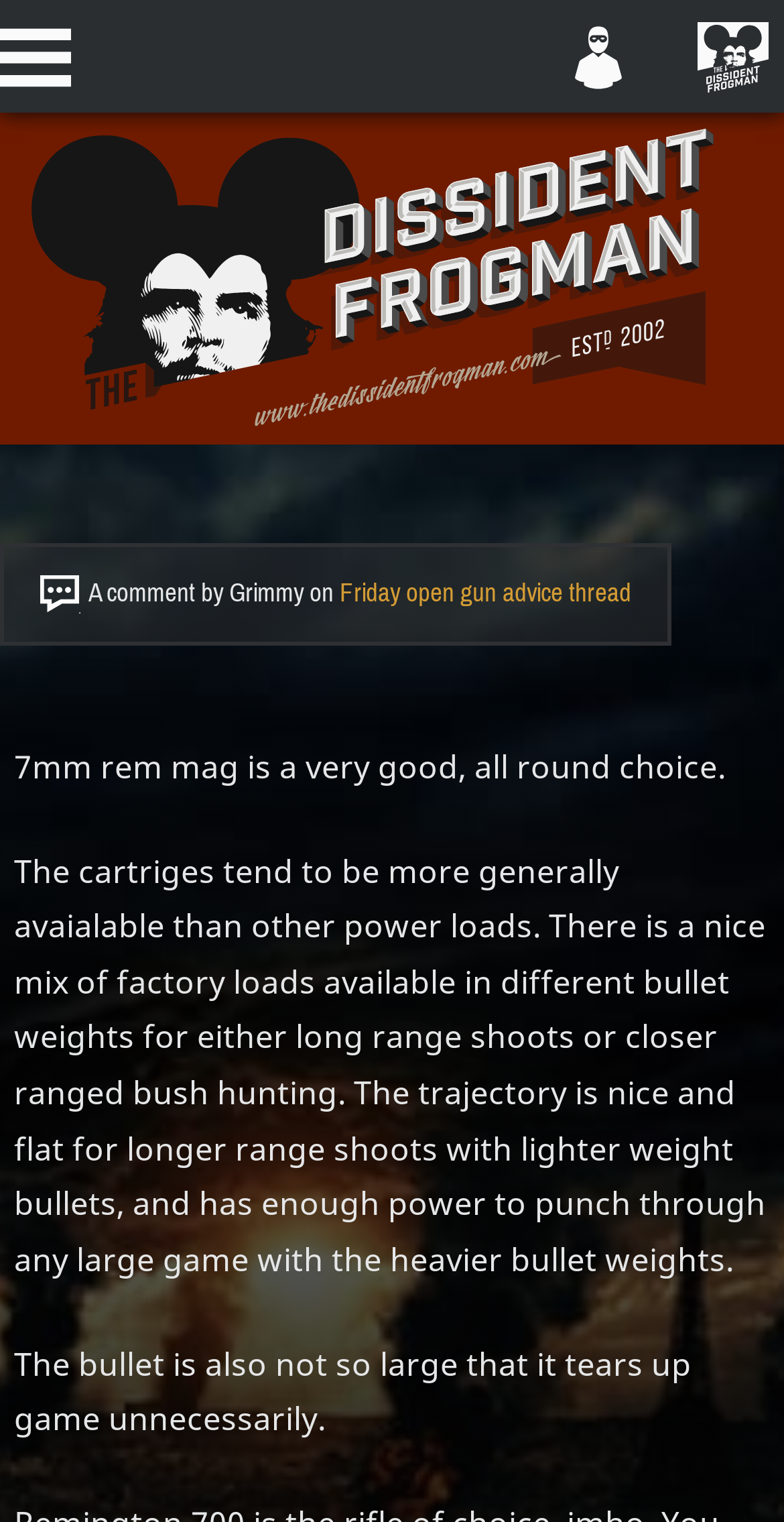What type of game is suitable for 7mm rem mag?
Please give a detailed and elaborate explanation in response to the question.

The 7mm rem mag is suitable for large game, as mentioned in the static text 'has enough power to punch through any large game with the heavier bullet weights'.